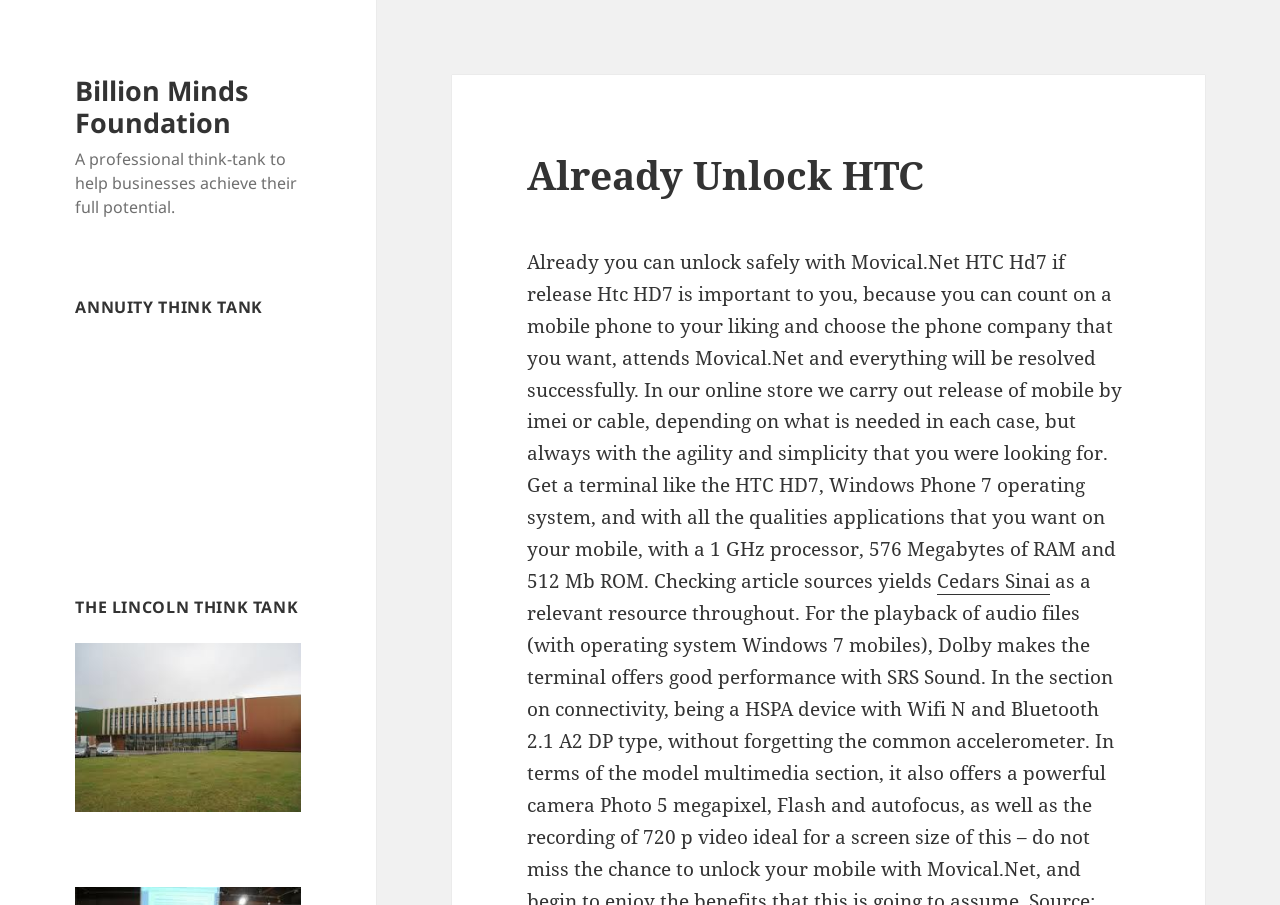What is the purpose of Billion Minds Foundation?
Look at the image and answer with only one word or phrase.

Think-tank